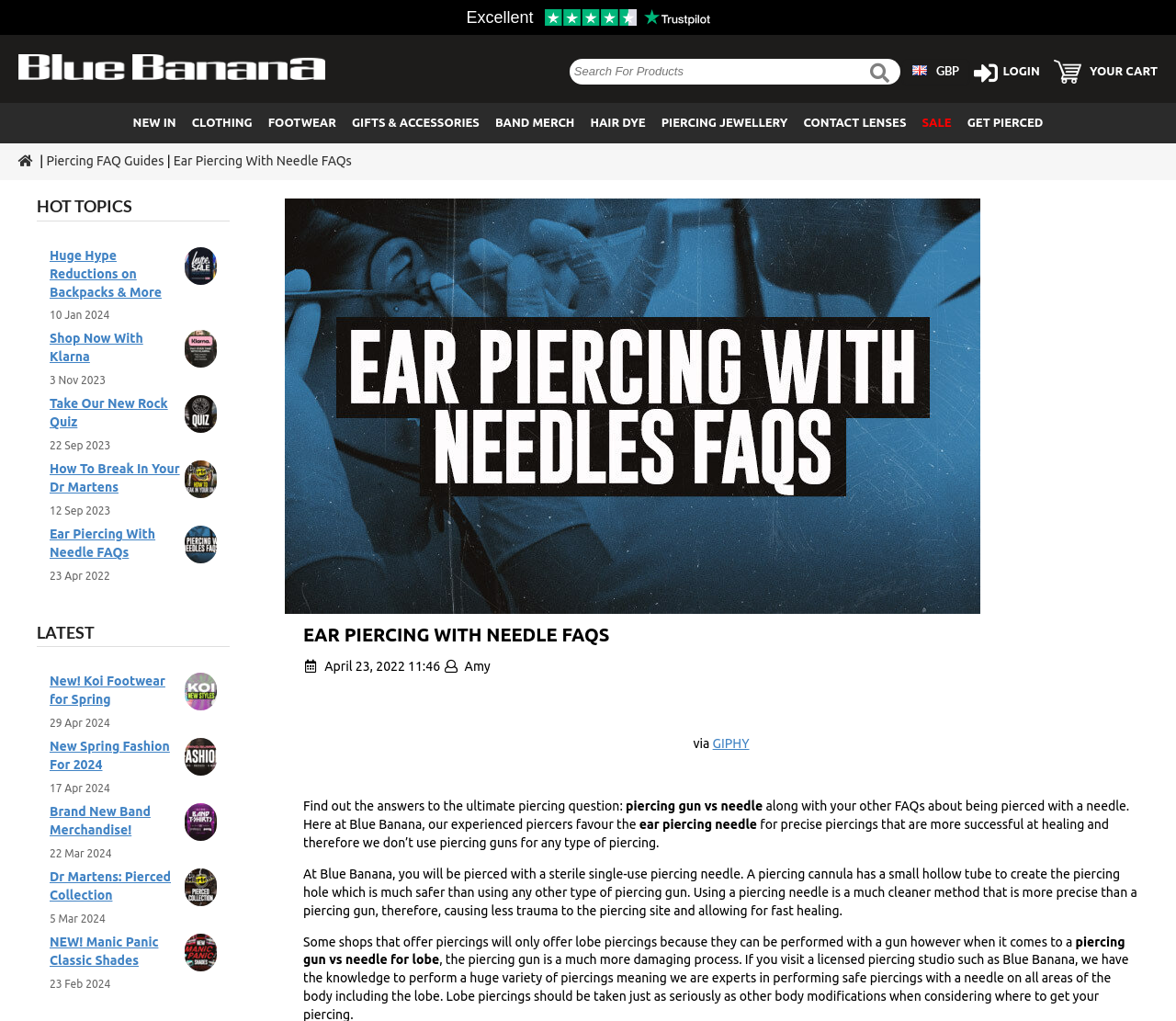Find and indicate the bounding box coordinates of the region you should select to follow the given instruction: "Search for products".

[0.484, 0.058, 0.765, 0.083]